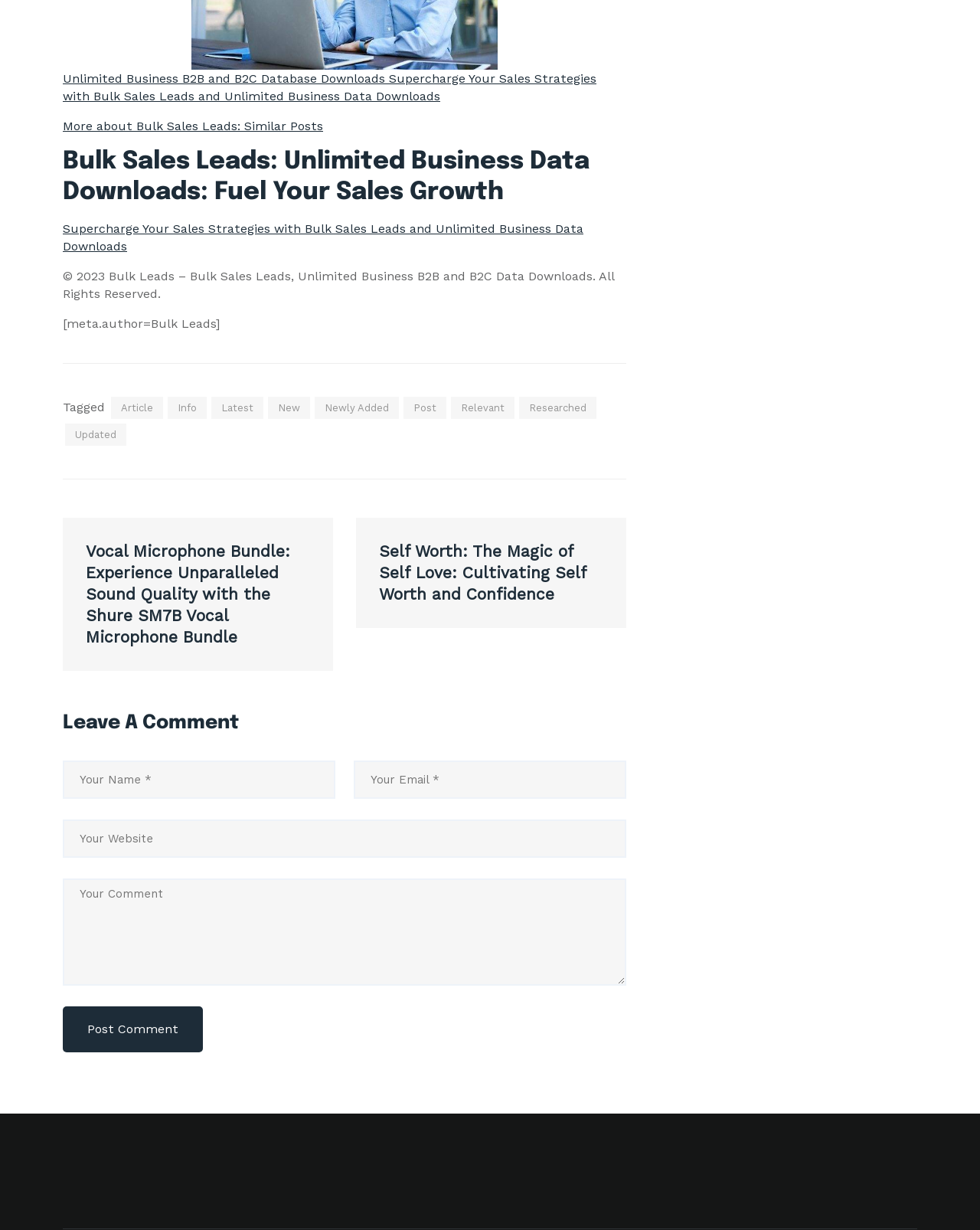Please find the bounding box coordinates of the element that you should click to achieve the following instruction: "Explore the 'Popular Writings' section". The coordinates should be presented as four float numbers between 0 and 1: [left, top, right, bottom].

None